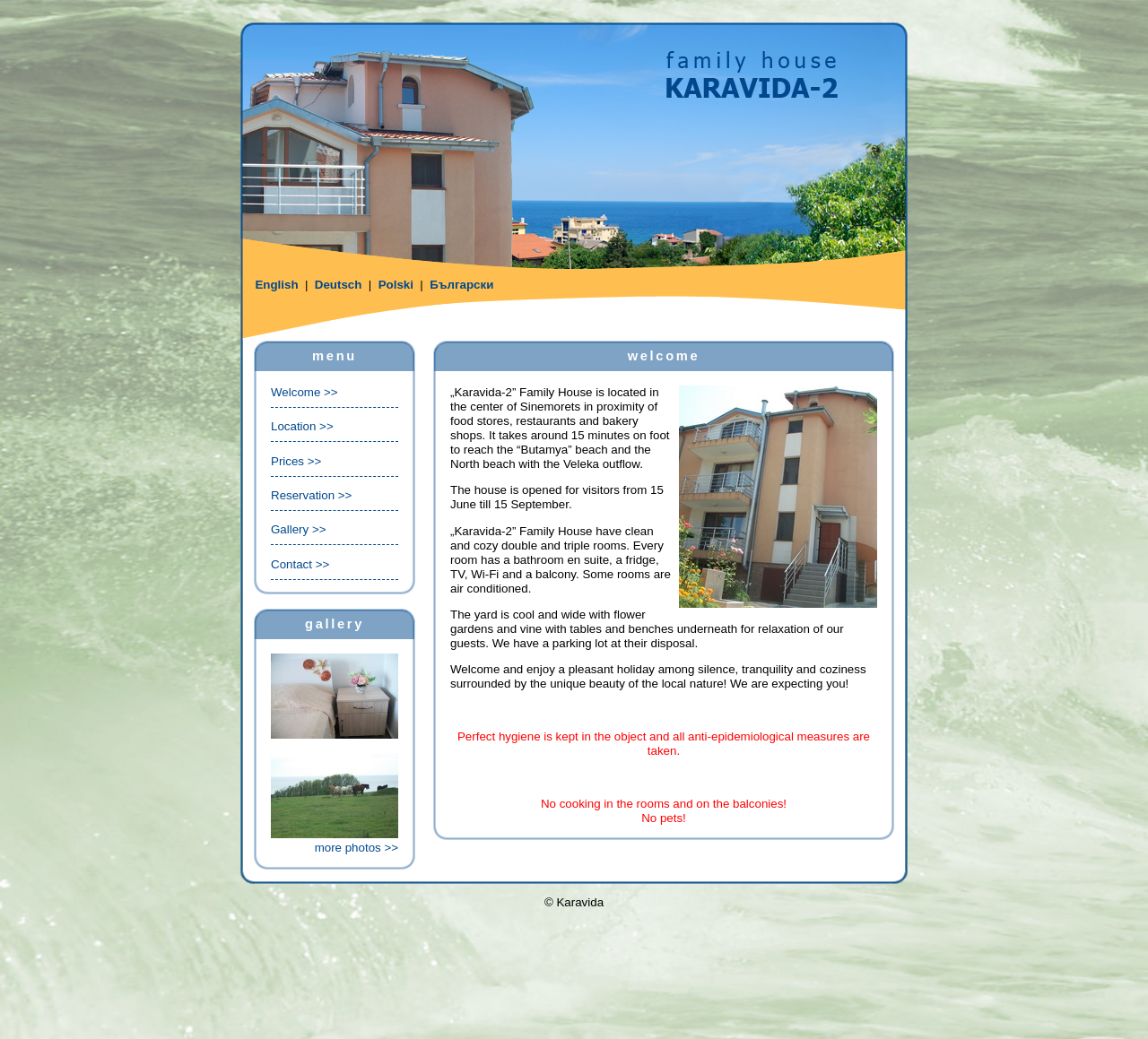Answer the question with a brief word or phrase:
What is the main topic of this webpage?

Family houses in Sinemorets, Bulgaria